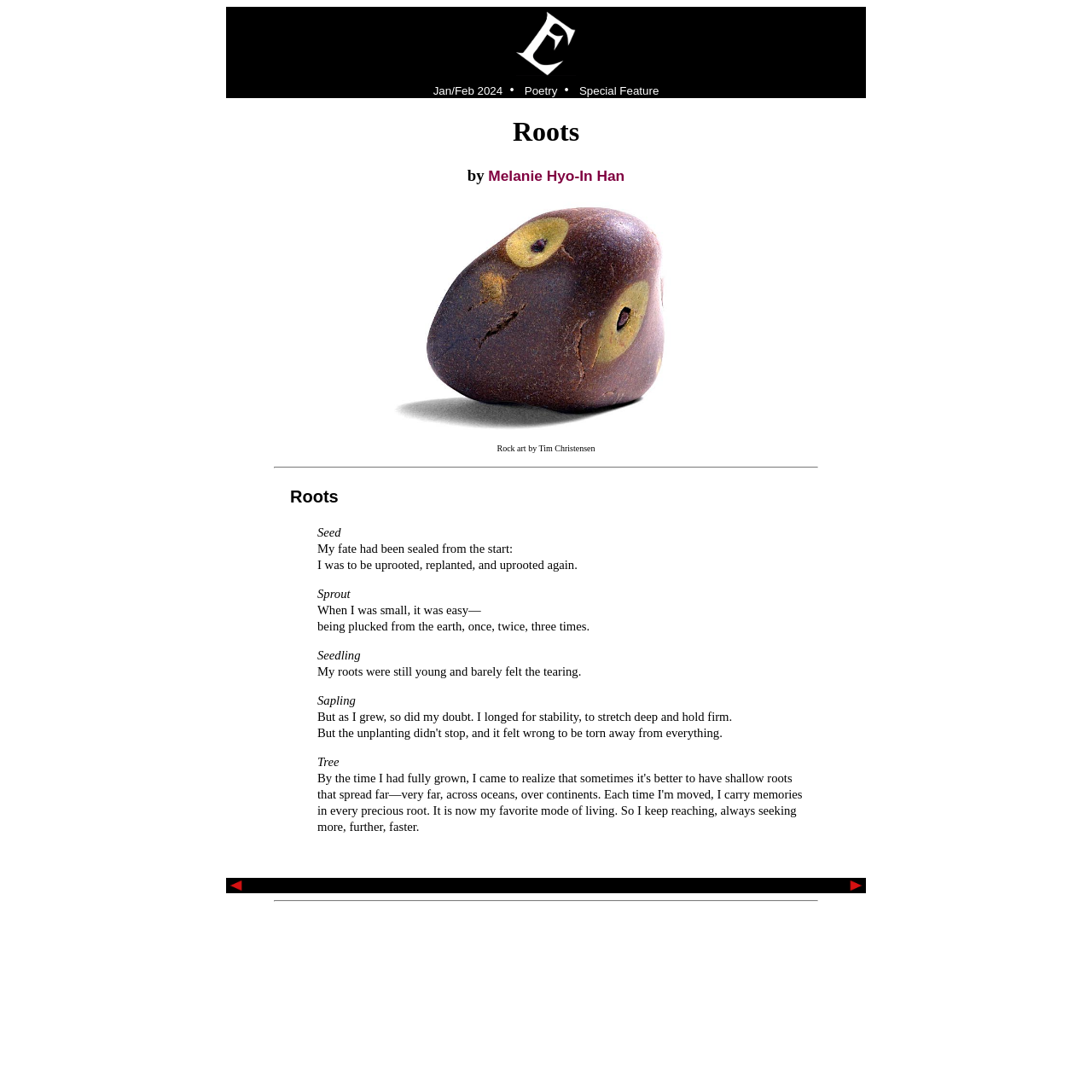How many sections does the poem have?
Refer to the image and give a detailed answer to the query.

The poem has 5 sections, each indicated by a static text element with a title, such as 'Seed', 'Sprout', 'Seedling', 'Sapling', and 'Tree', and each section has a few lines of text describing the poet's thoughts and feelings.